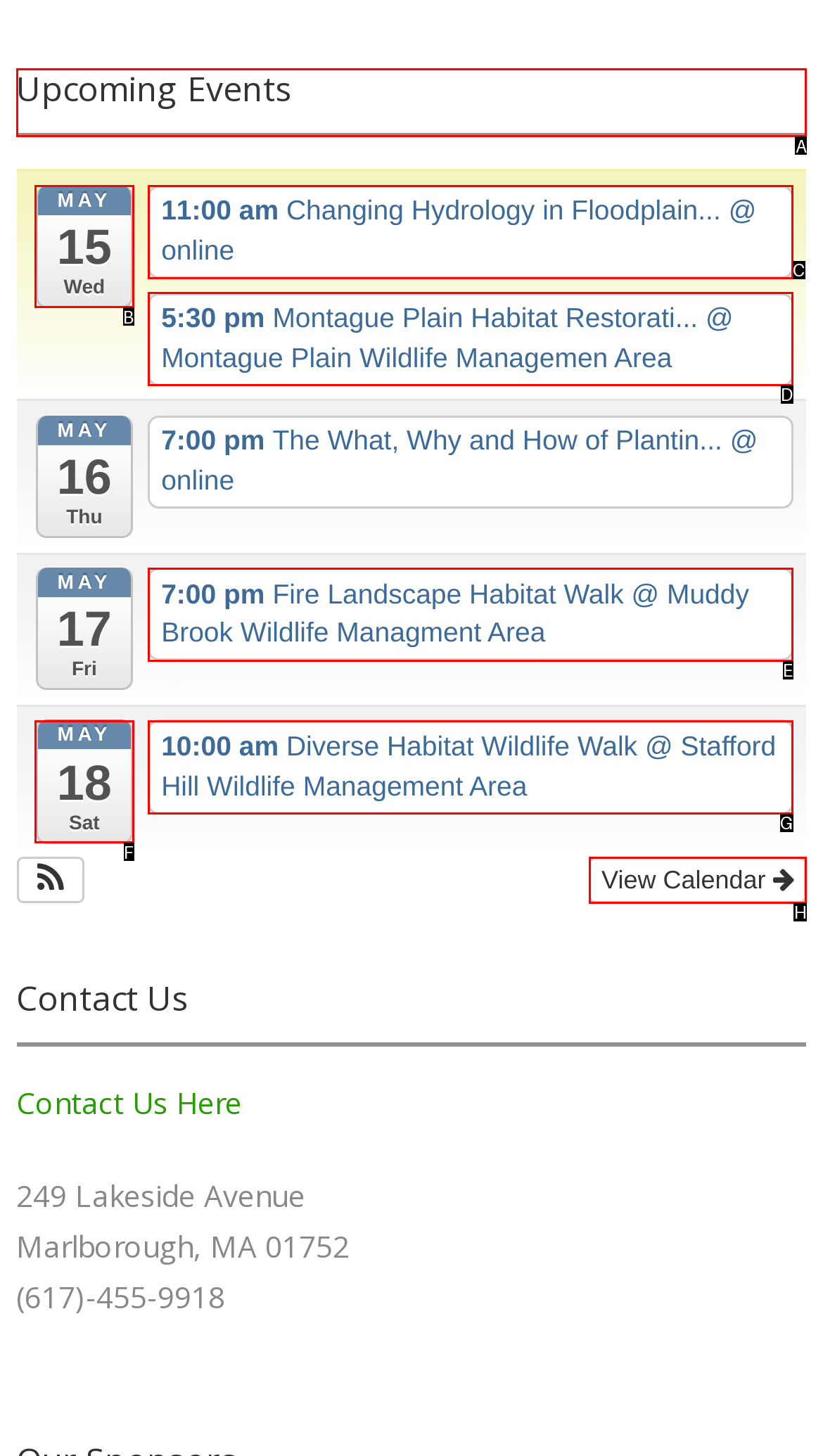Select the appropriate HTML element that needs to be clicked to finish the task: View upcoming events
Reply with the letter of the chosen option.

A